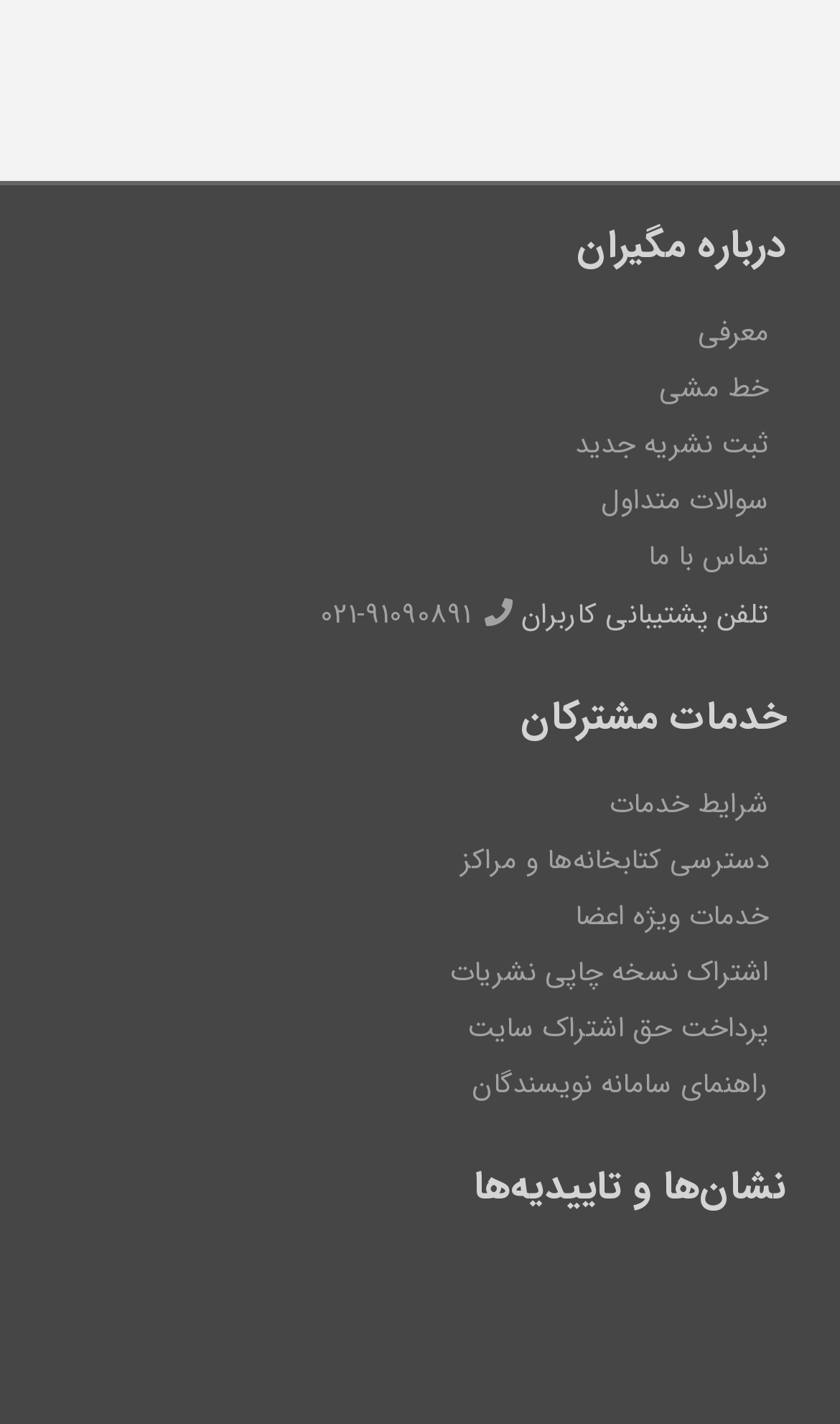From the webpage screenshot, predict the bounding box coordinates (top-left x, top-left y, bottom-right x, bottom-right y) for the UI element described here: اشتراک نسخه چاپی نشریات

[0.536, 0.666, 0.915, 0.698]